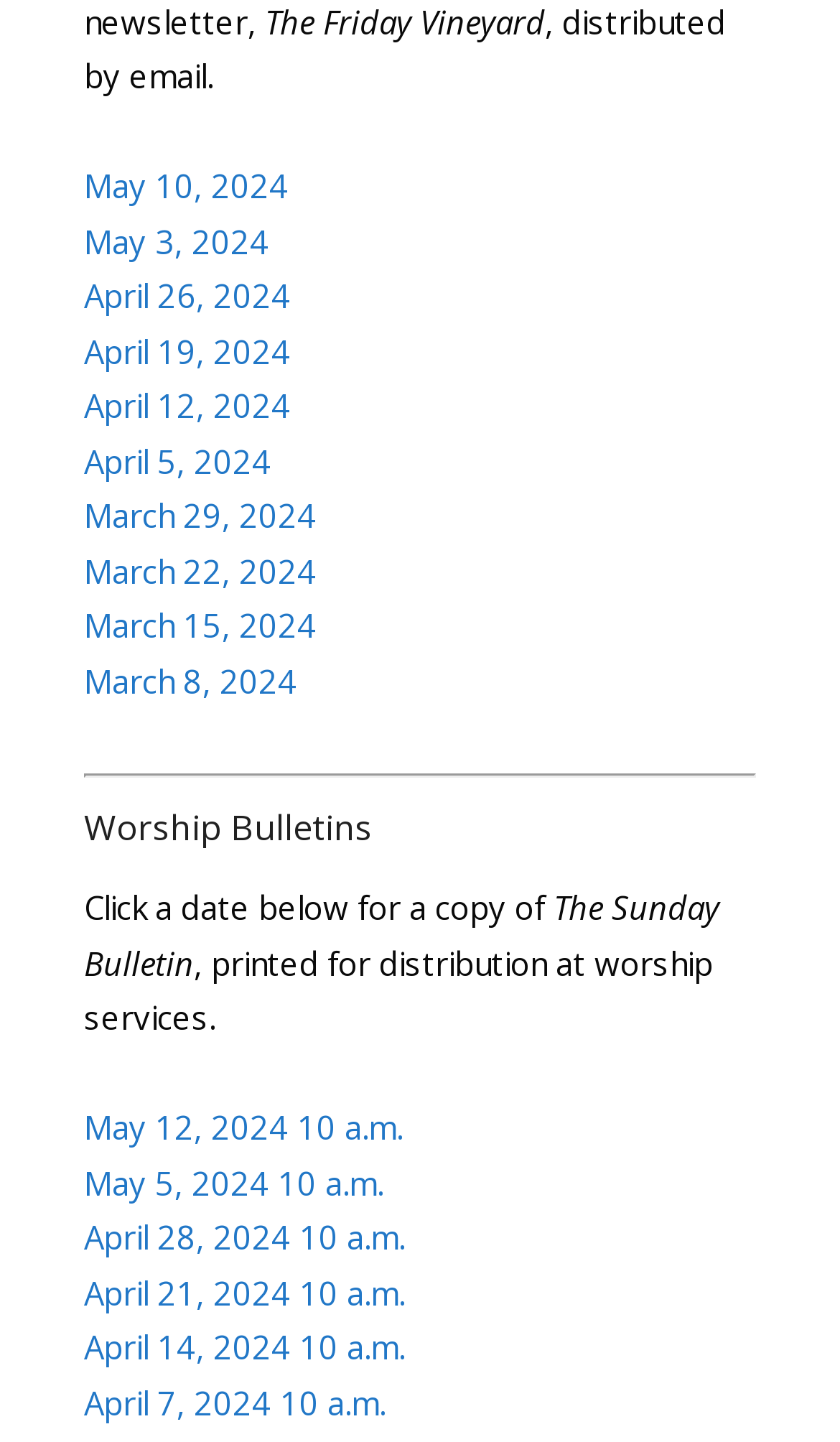Answer the question below using just one word or a short phrase: 
How many links are available on this webpage?

20